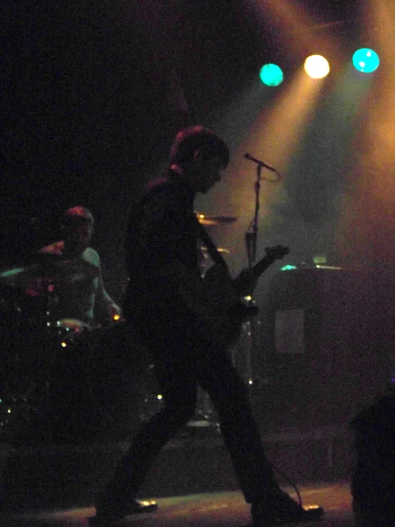Respond to the question below with a concise word or phrase:
What is the name of the album being toured?

Futures